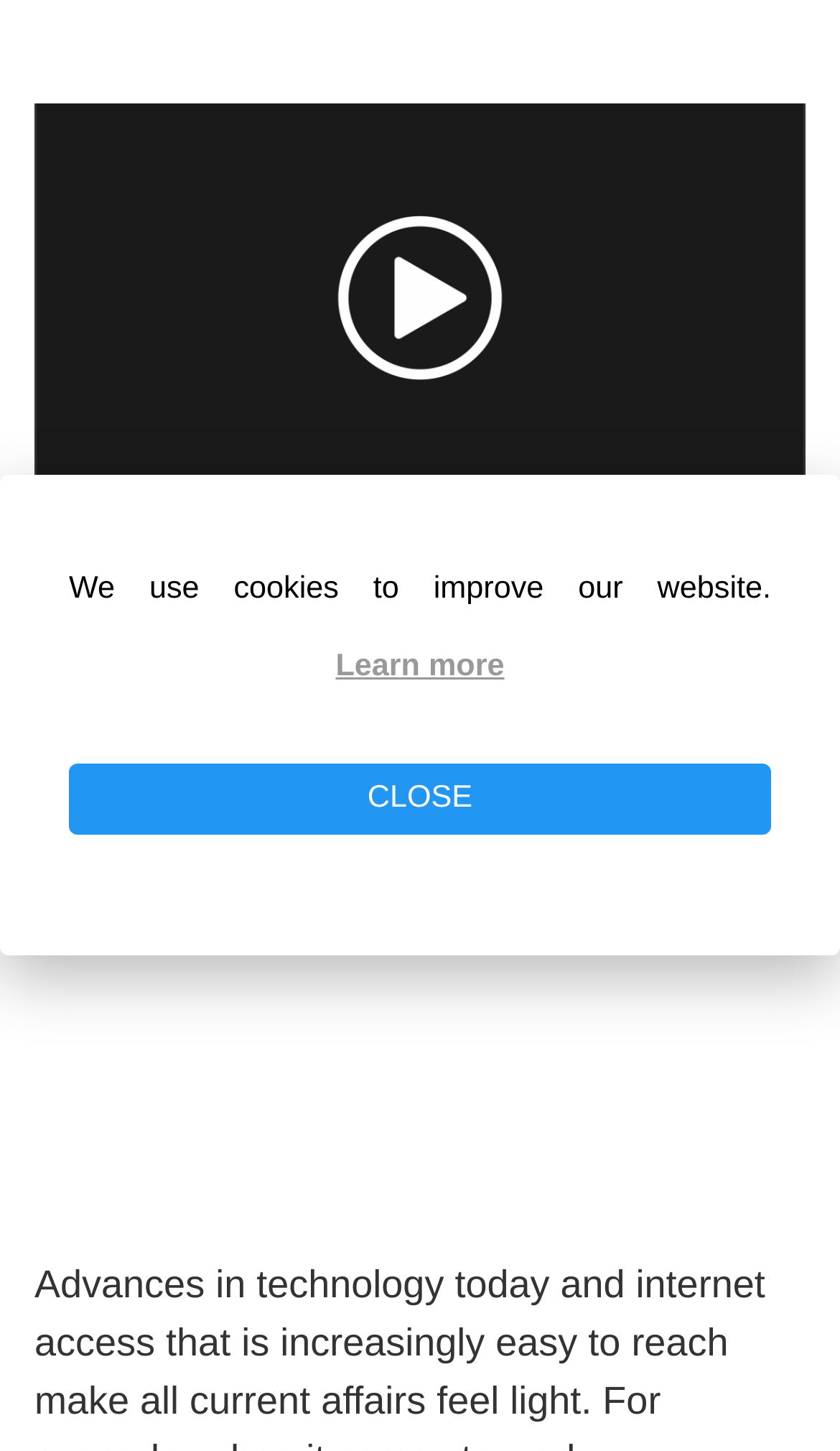How many columns are in the layout table?
Based on the image, give a one-word or short phrase answer.

1